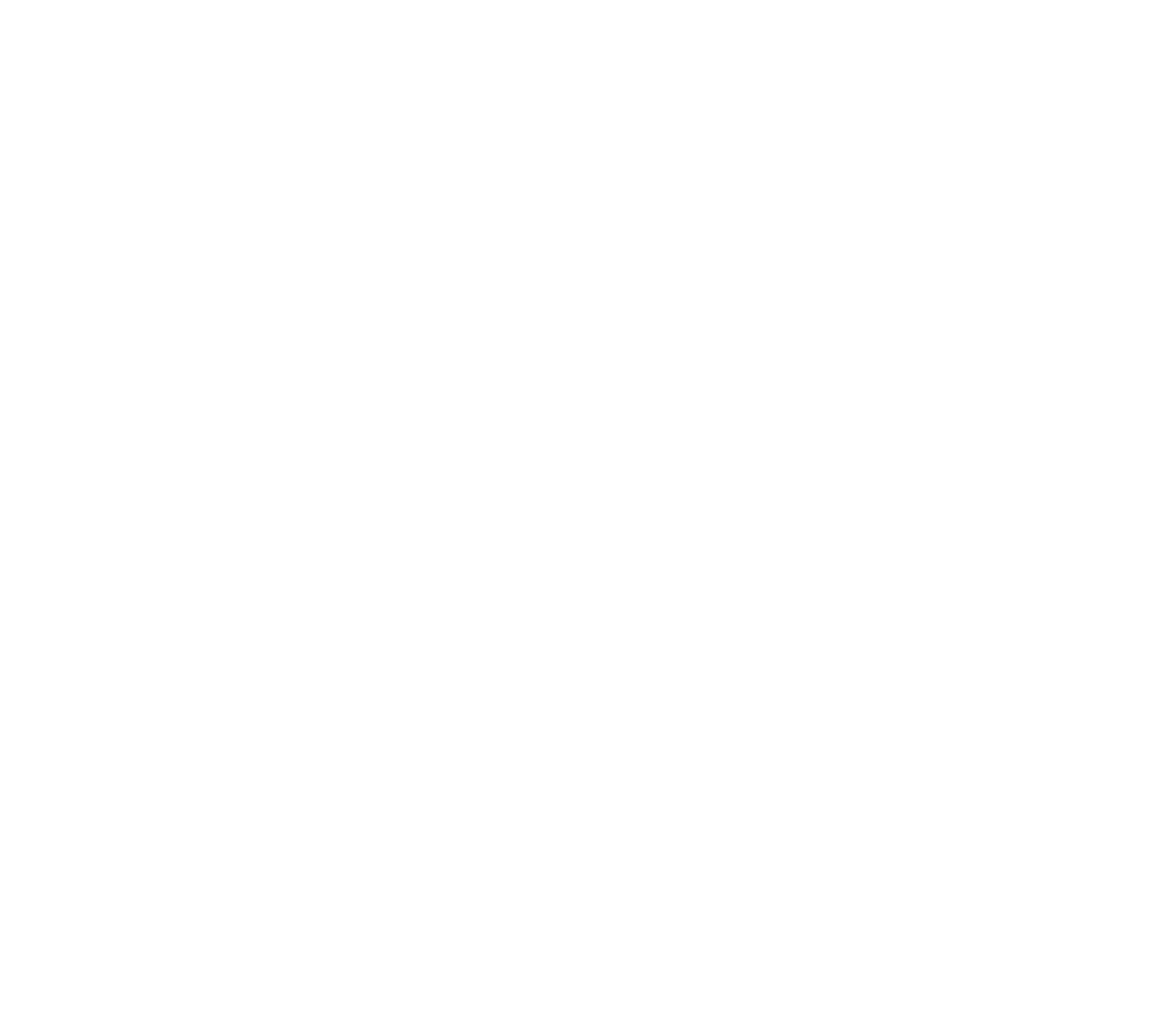How many items are in the shopping cart?
Based on the visual content, answer with a single word or a brief phrase.

0